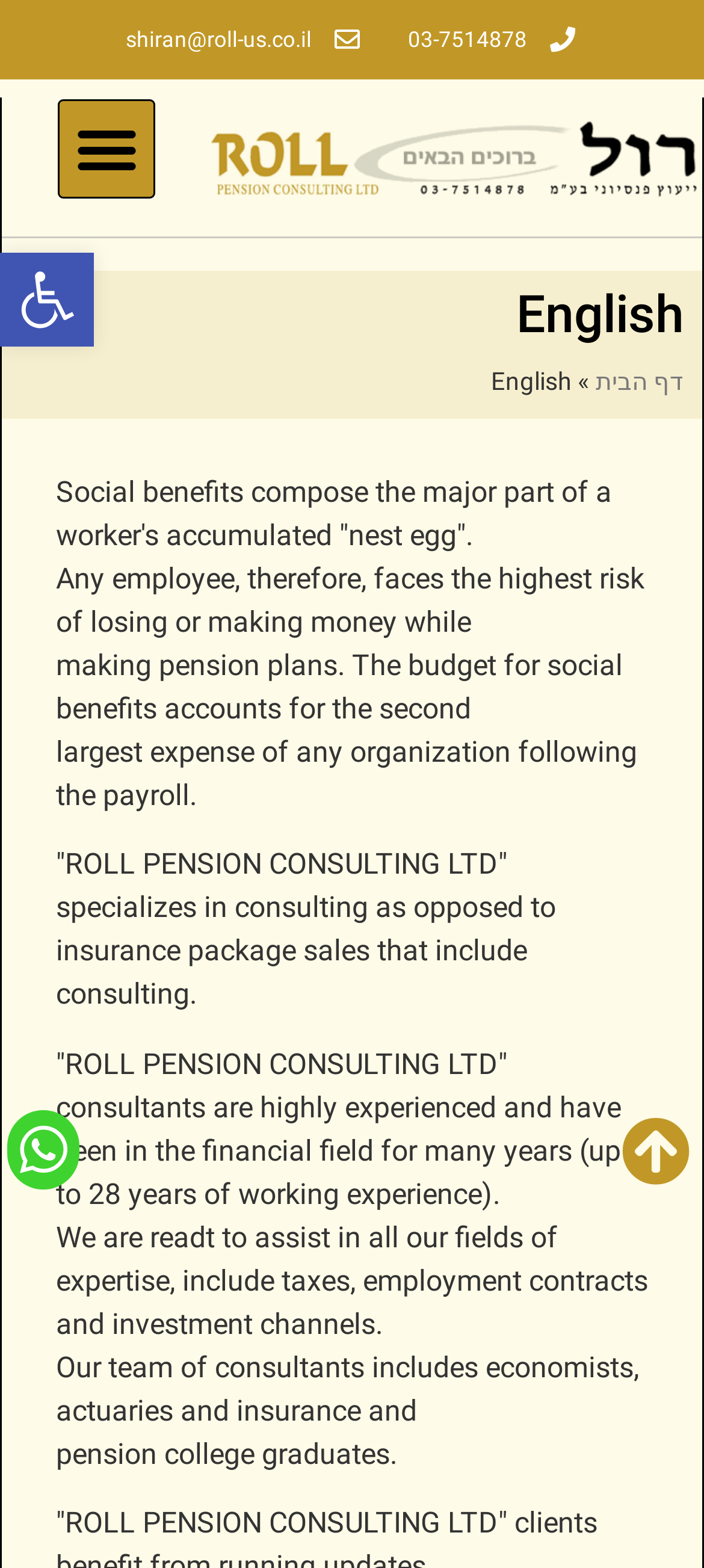Answer the following query with a single word or phrase:
What is the profession of the consultants mentioned on the webpage?

economists, actuaries, pension college graduates